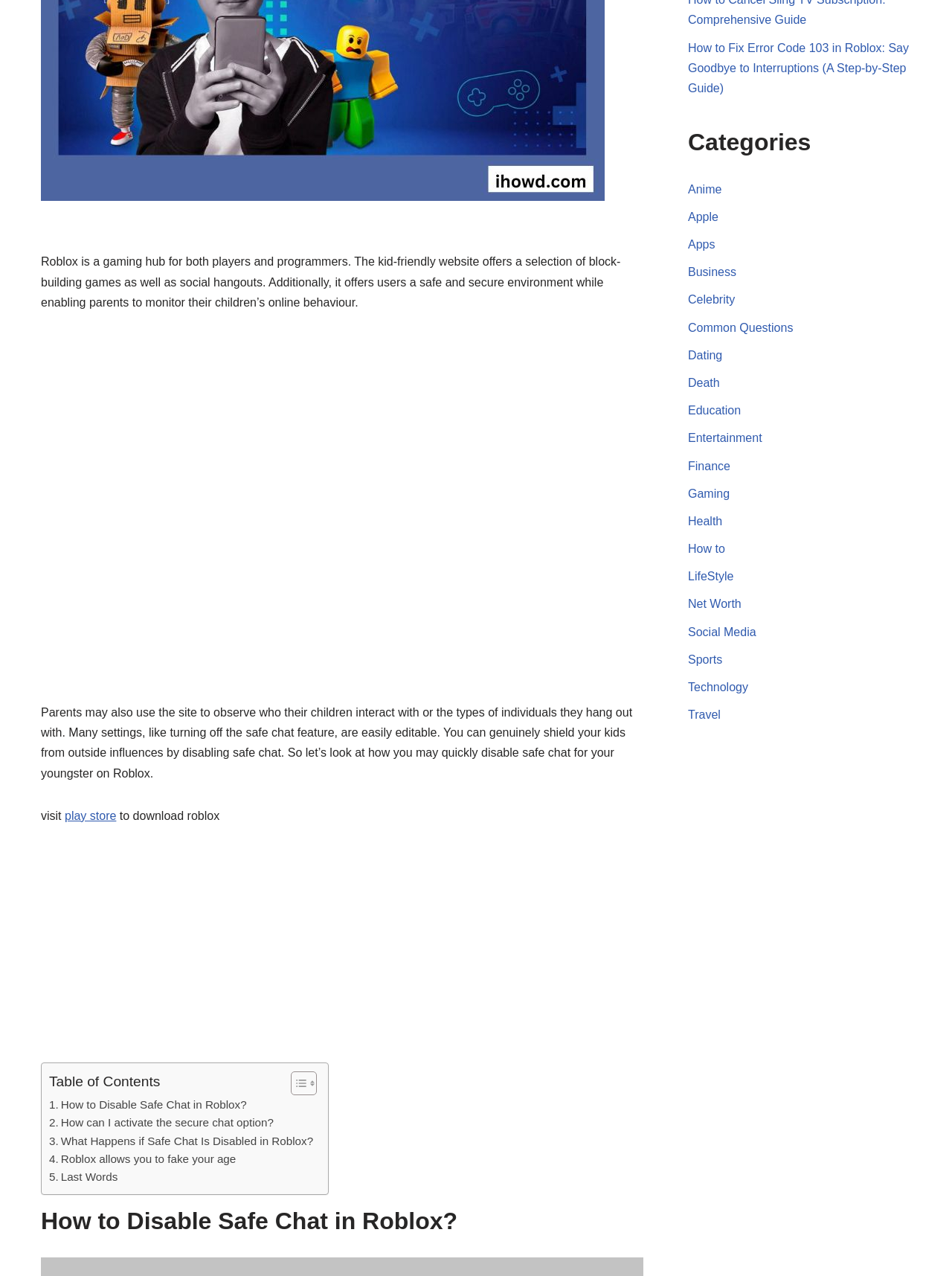Given the element description How to, specify the bounding box coordinates of the corresponding UI element in the format (top-left x, top-left y, bottom-right x, bottom-right y). All values must be between 0 and 1.

[0.723, 0.425, 0.762, 0.435]